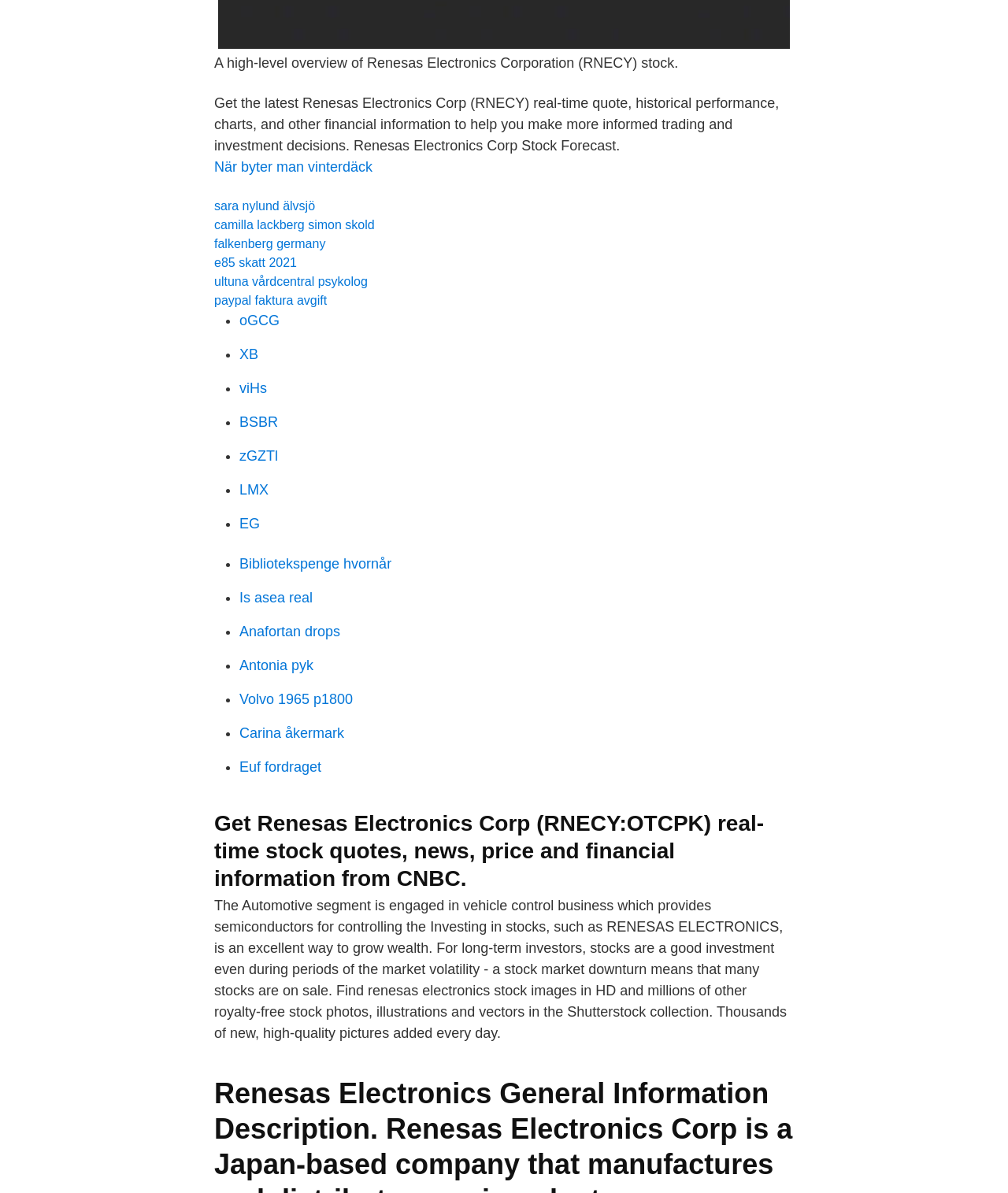Specify the bounding box coordinates (top-left x, top-left y, bottom-right x, bottom-right y) of the UI element in the screenshot that matches this description: När byter man vinterdäck

[0.212, 0.133, 0.37, 0.147]